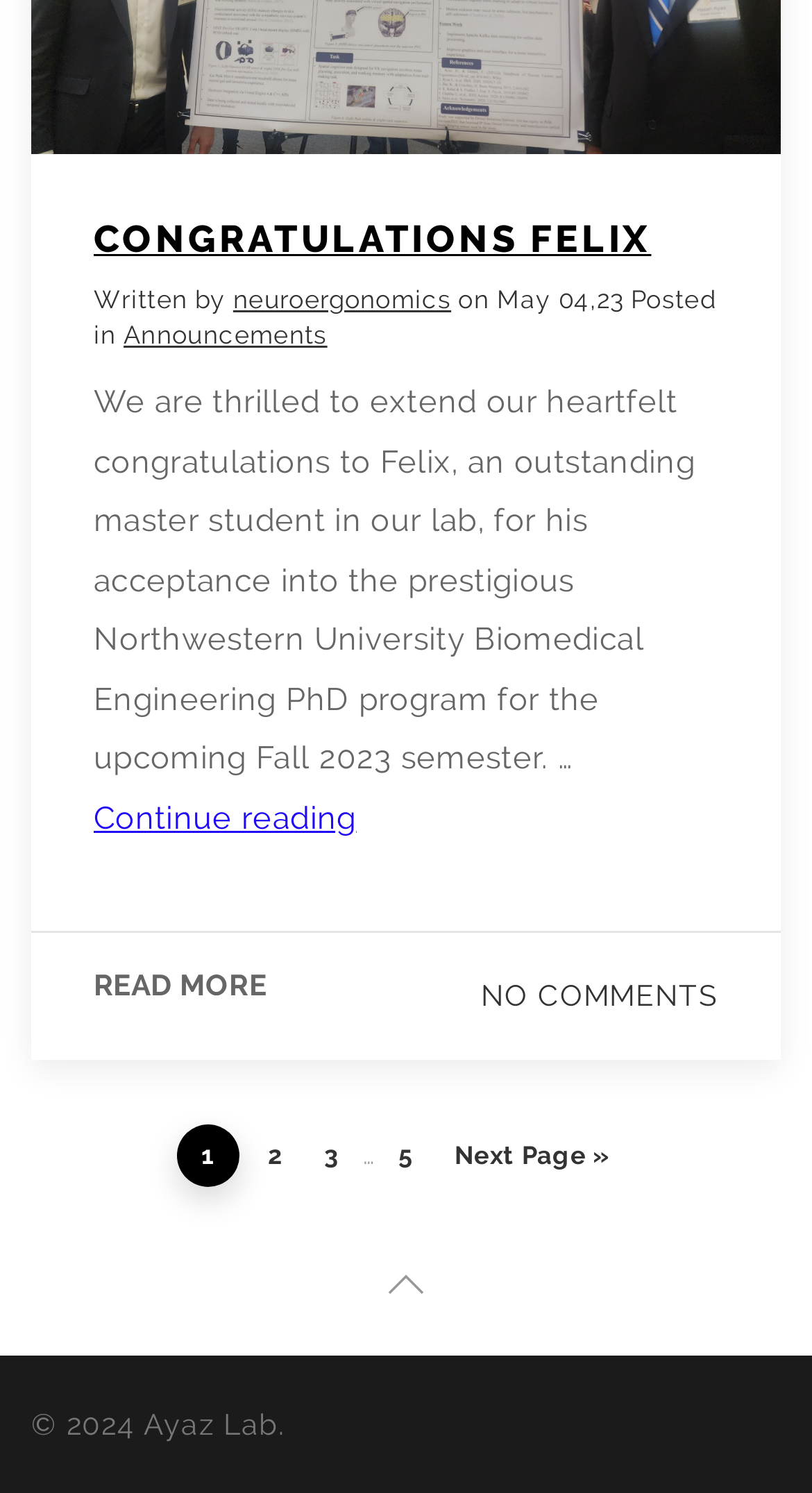Identify the coordinates of the bounding box for the element that must be clicked to accomplish the instruction: "Click on the 'READ MORE' link".

[0.115, 0.646, 0.328, 0.676]